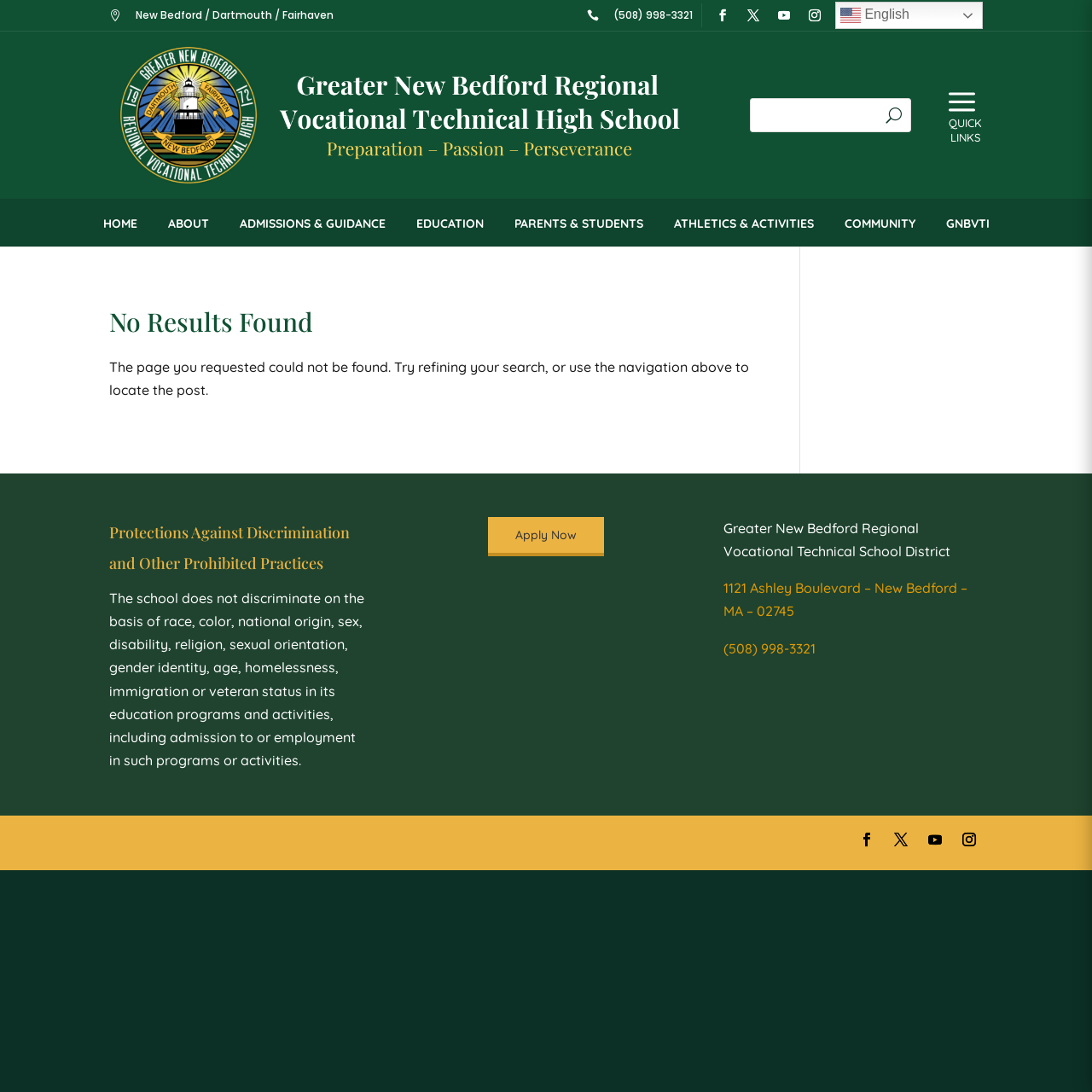What is the phone number of the school?
Based on the image, provide your answer in one word or phrase.

(508) 998-3321